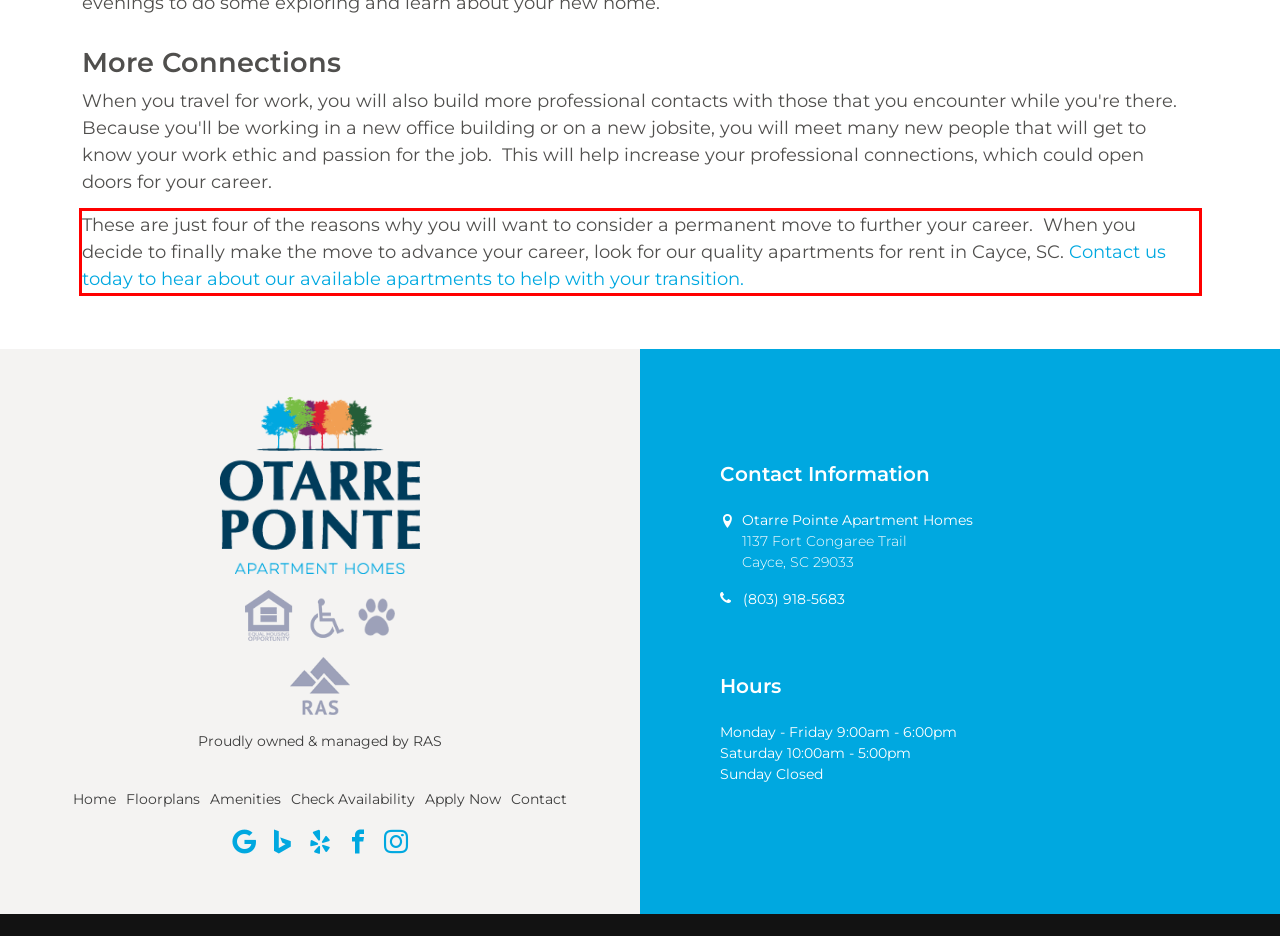Observe the screenshot of the webpage that includes a red rectangle bounding box. Conduct OCR on the content inside this red bounding box and generate the text.

These are just four of the reasons why you will want to consider a permanent move to further your career. When you decide to finally make the move to advance your career, look for our quality apartments for rent in Cayce, SC. Contact us today to hear about our available apartments to help with your transition.